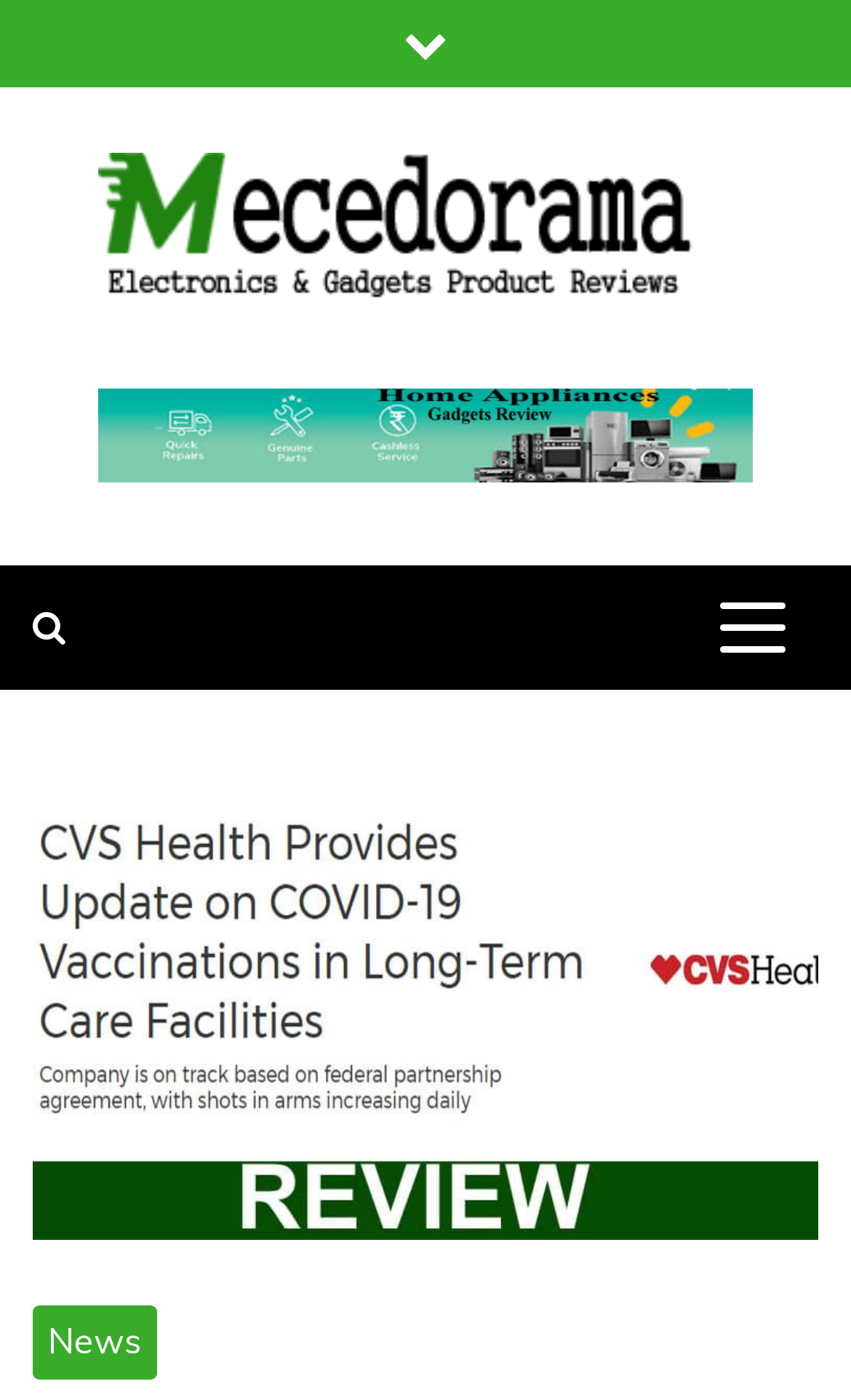What is the topic of the main article?
Based on the image, answer the question in a detailed manner.

I found an image element with the description 'Cvs COVID Vaccine NJ (Jan 2021) Pattern Updates!' which is likely to be the main article of the website, and its topic is related to Cvs COVID Vaccine NJ.